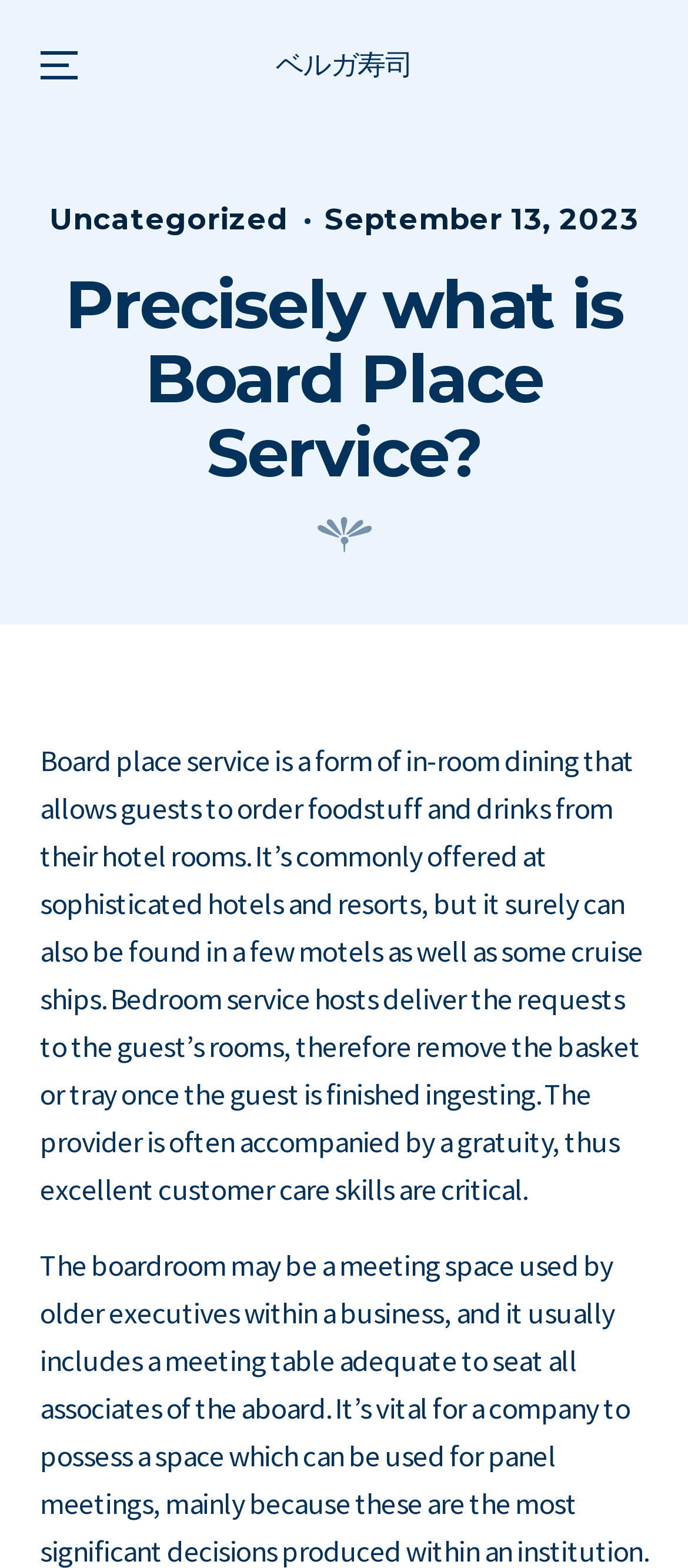Using the information in the image, give a detailed answer to the following question: What is the name of the Japanese restaurant?

I found the name of the Japanese restaurant by looking at the StaticText element with the text 'ベルガ寿司' which is located at the top of the webpage.